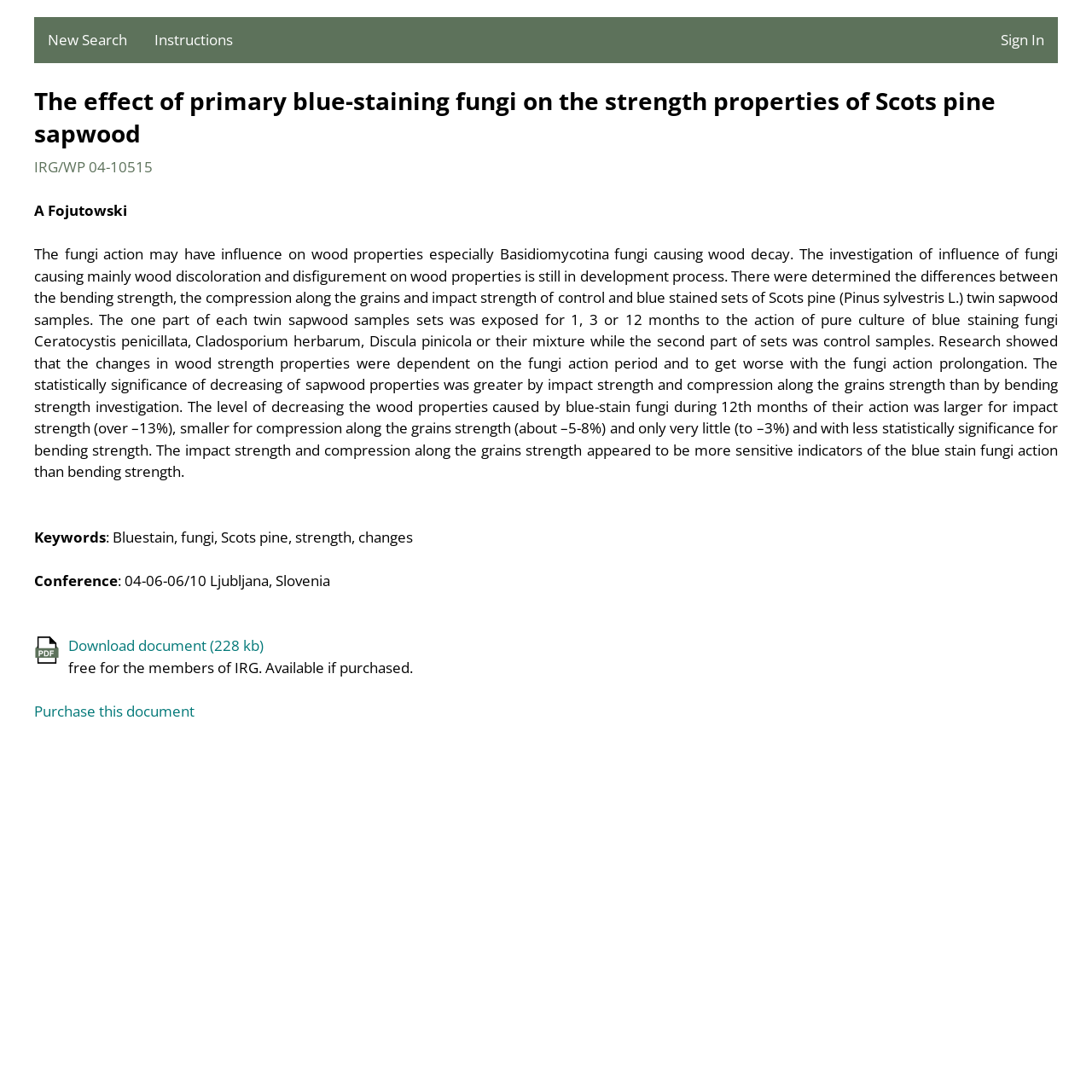Determine the bounding box coordinates of the UI element described by: "Purchase this document".

[0.031, 0.642, 0.178, 0.66]